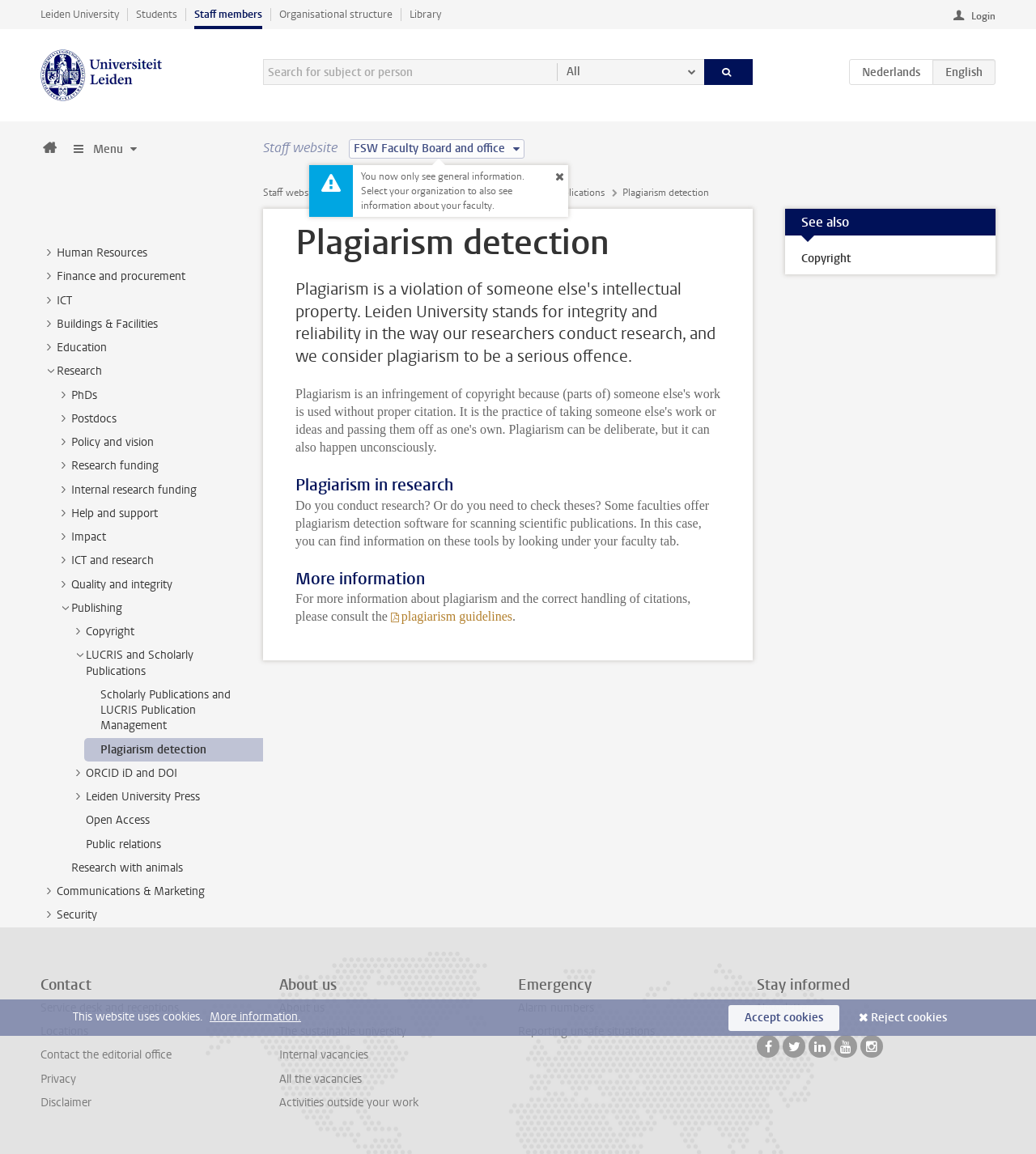Find and provide the bounding box coordinates for the UI element described here: "Activities outside your work". The coordinates should be given as four float numbers between 0 and 1: [left, top, right, bottom].

[0.27, 0.949, 0.404, 0.962]